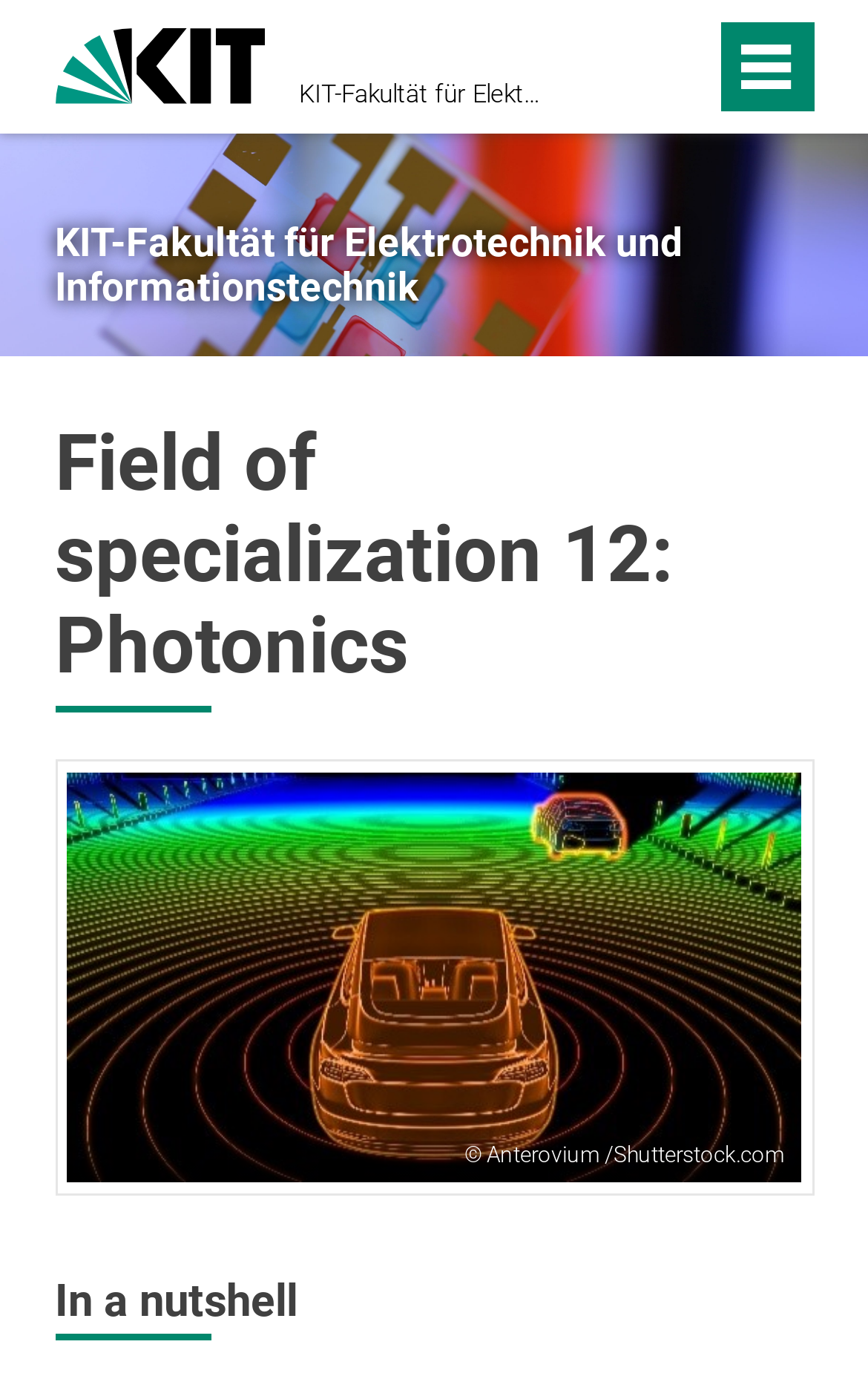Create an elaborate caption that covers all aspects of the webpage.

The webpage is about the Master ETIT program at the Karlsruhe Institute of Technology (KIT), specifically the Field of Specialization 12: Photonics. 

At the top left of the page, there is a link to the KIT homepage, accompanied by a KIT logo image. On the top right, there is a button with an image. 

Below the top section, there is a link to the KIT Faculty of Electrical Engineering and Information Technology, which spans across the page. 

Underneath, the main content of the page is divided into two sections. The first section has a heading "Field of specialization 12: Photonics" and features a large figure that takes up most of the section. The figure contains a link to an image labeled "Bild" and a static text "Anterovium /Shutterstock.com" at the bottom. 

The second section has a heading "In a nutshell" and is located at the bottom of the page.